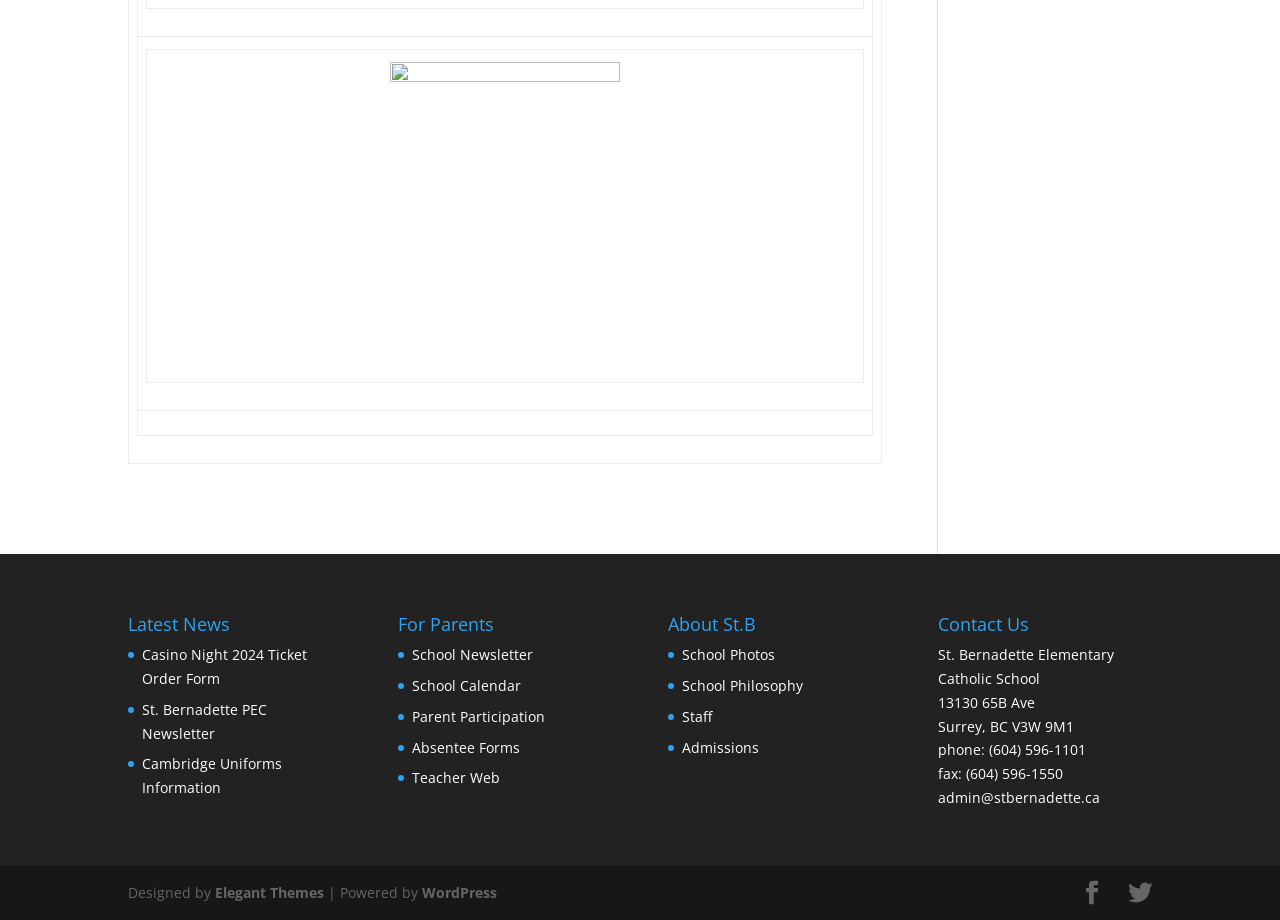What is the phone number of the school?
Look at the image and respond to the question as thoroughly as possible.

I found the answer by looking at the StaticText element with the text 'phone: (604) 596-1101' located at [0.733, 0.805, 0.849, 0.825] which is under the 'Contact Us' heading.